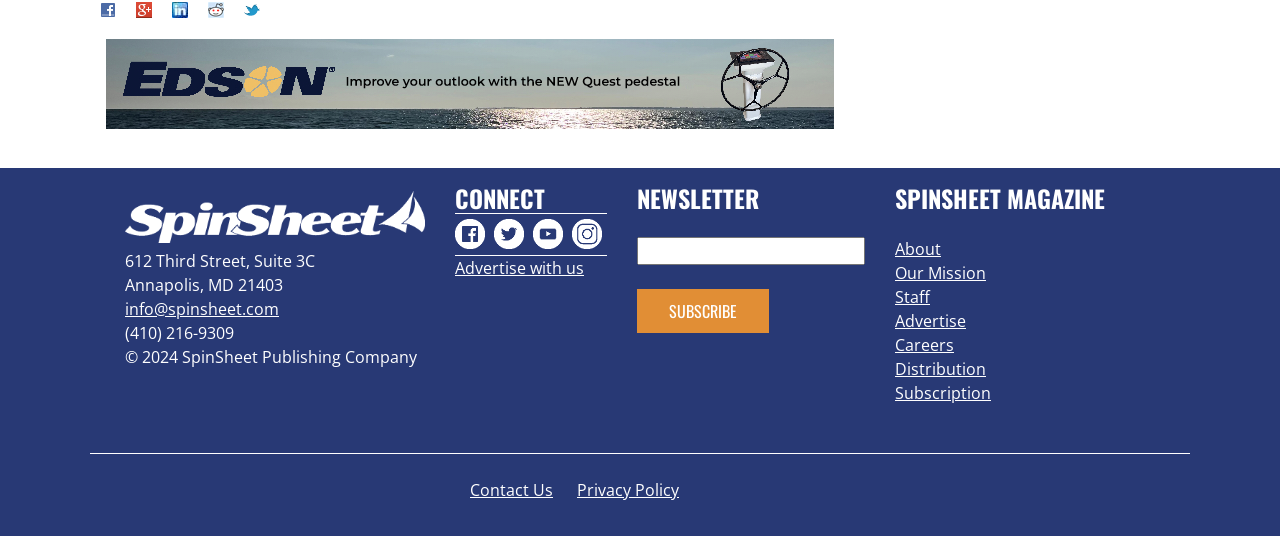Refer to the screenshot and give an in-depth answer to this question: What is the purpose of the 'CONNECT' section?

I inferred the purpose of the 'CONNECT' section by looking at the heading element with ID 59 and the link elements with IDs 115, 117, 119, and 121, which contain social media logos and links.